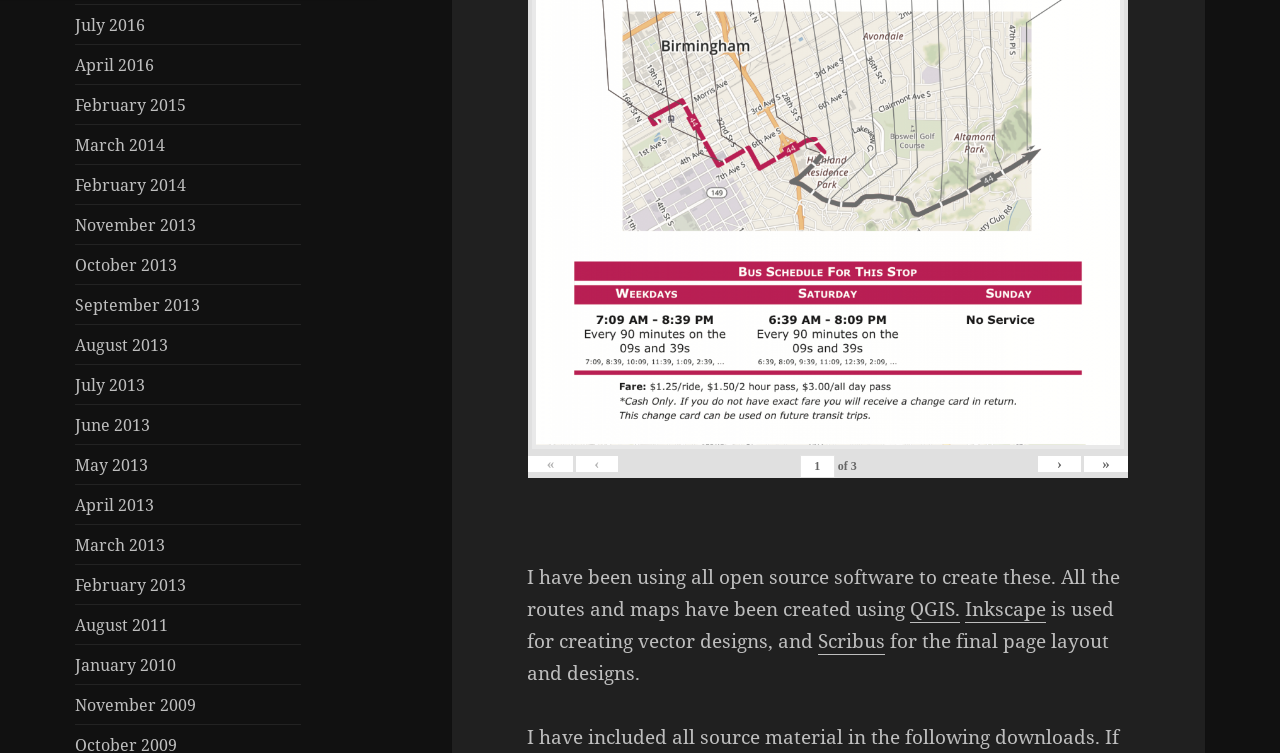How many navigation links are there?
Refer to the image and respond with a one-word or short-phrase answer.

5